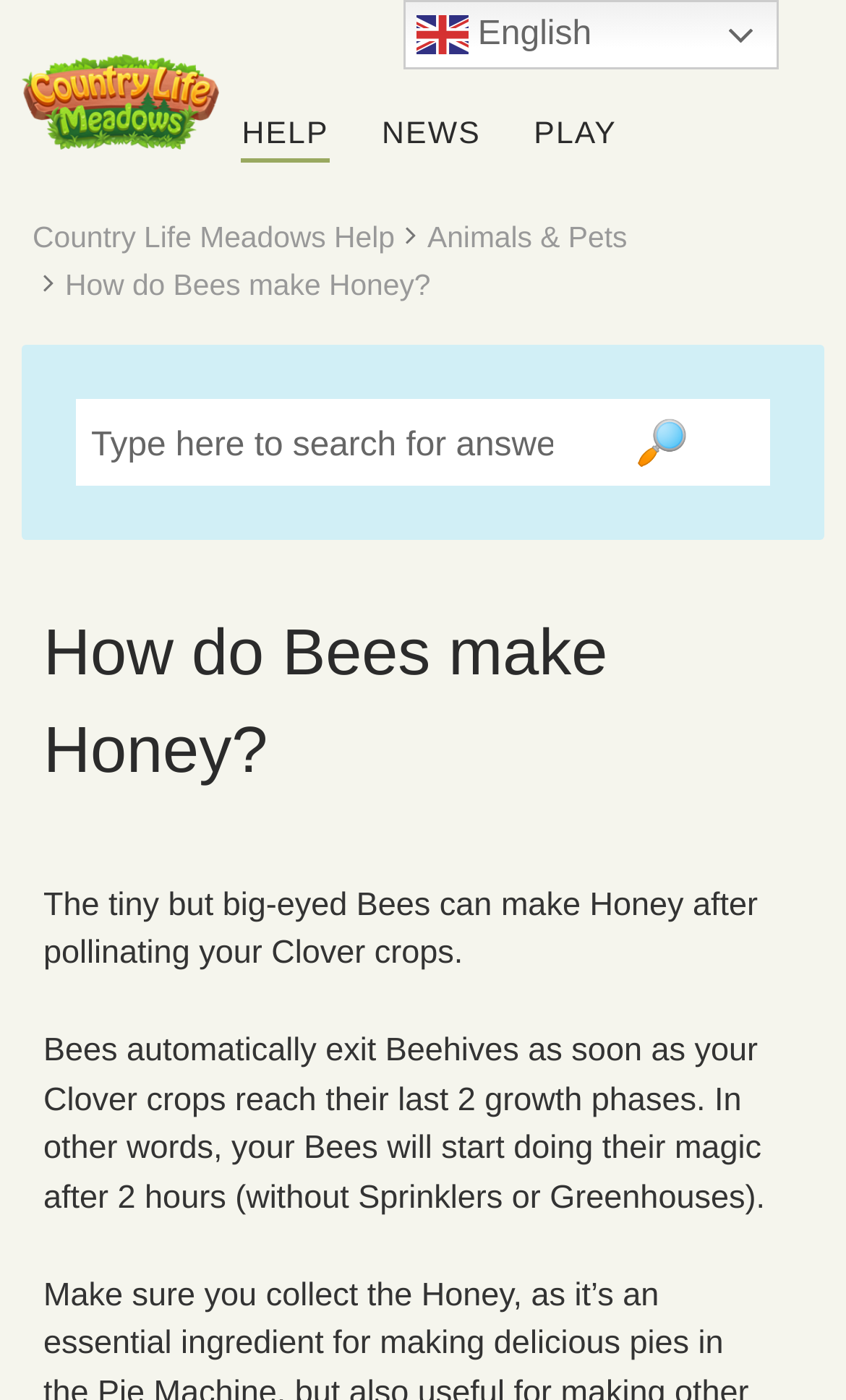Identify the bounding box coordinates for the UI element mentioned here: "Country Life Meadows Help". Provide the coordinates as four float values between 0 and 1, i.e., [left, top, right, bottom].

[0.038, 0.157, 0.467, 0.18]